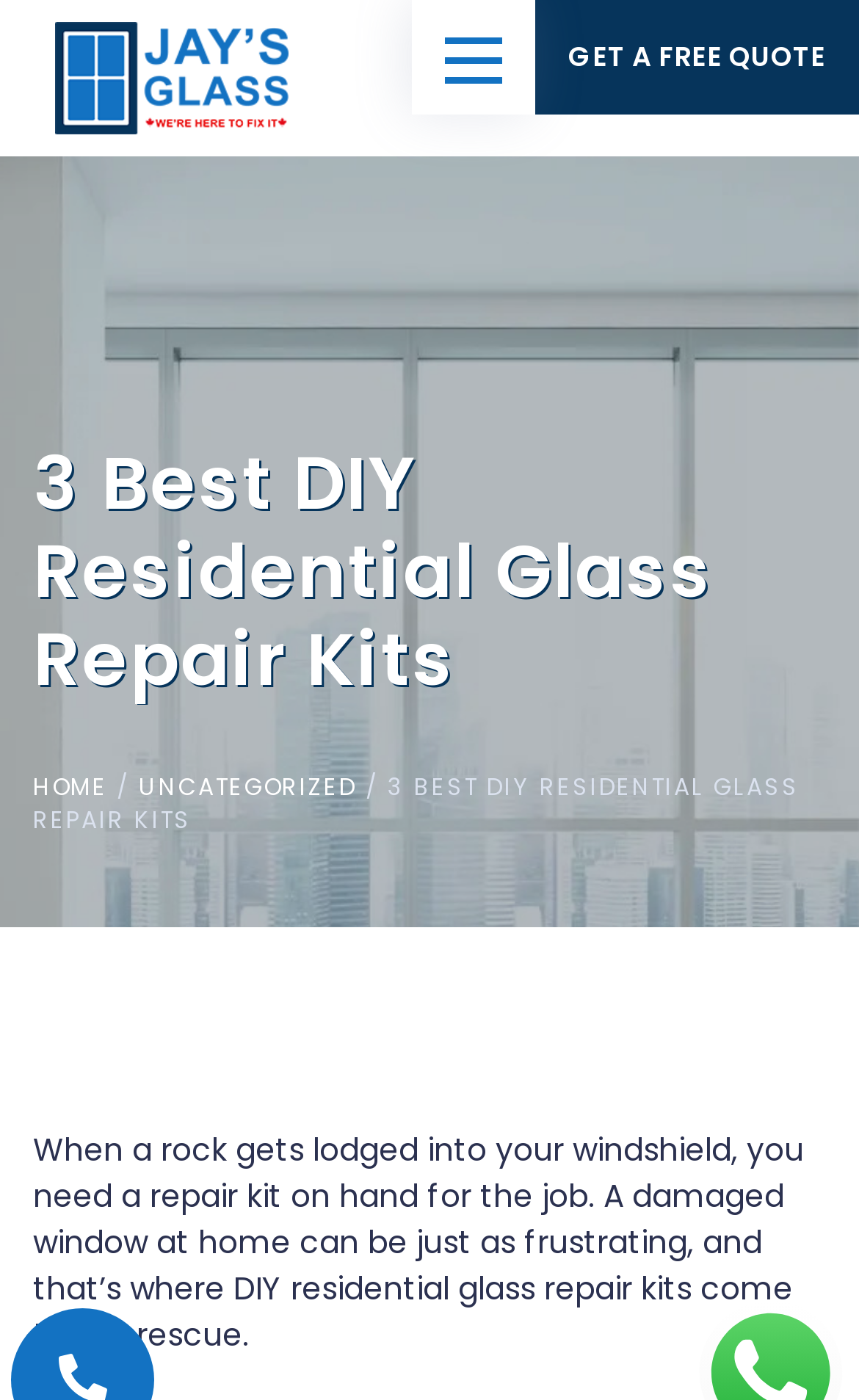Respond with a single word or phrase to the following question: What type of content is the webpage about?

Product review